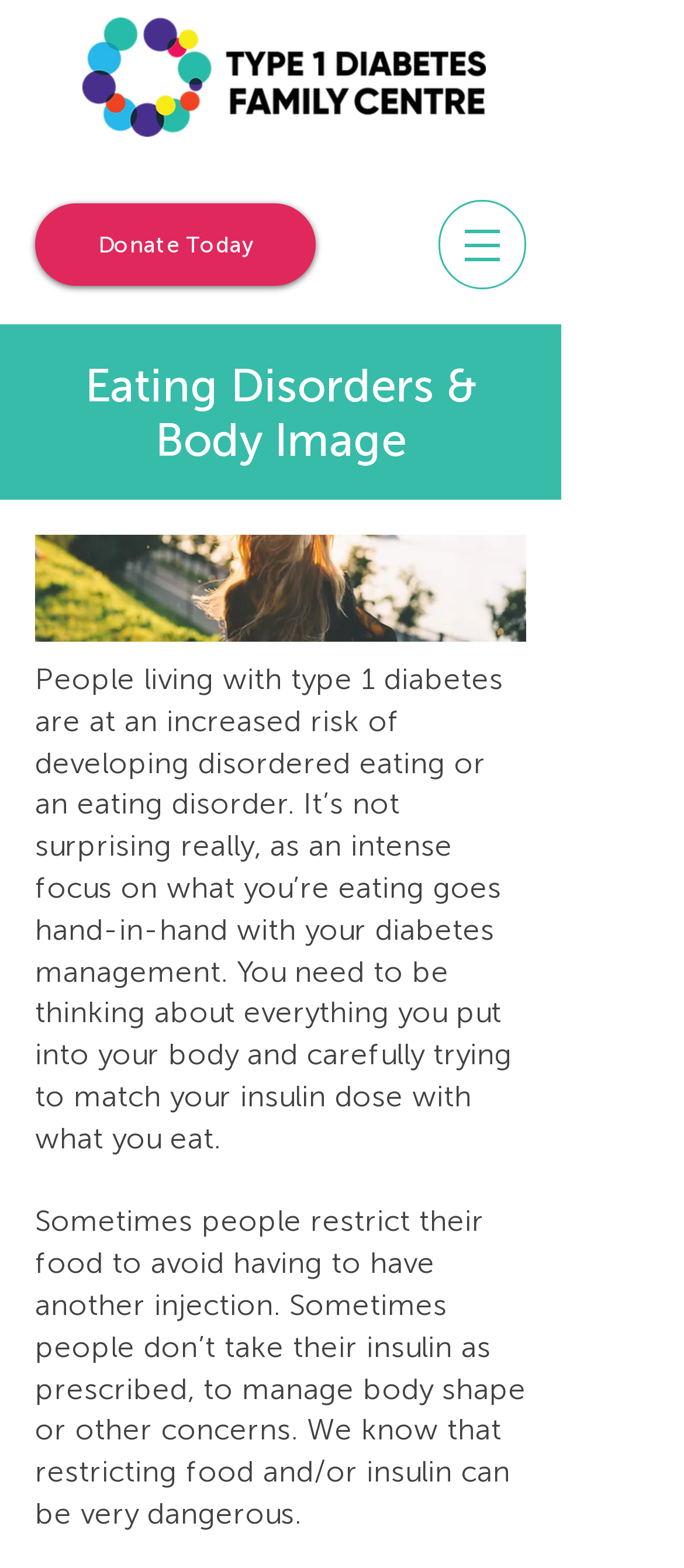Provide a single word or phrase to answer the given question: 
What is the focus of the webpage?

HbA1c testing